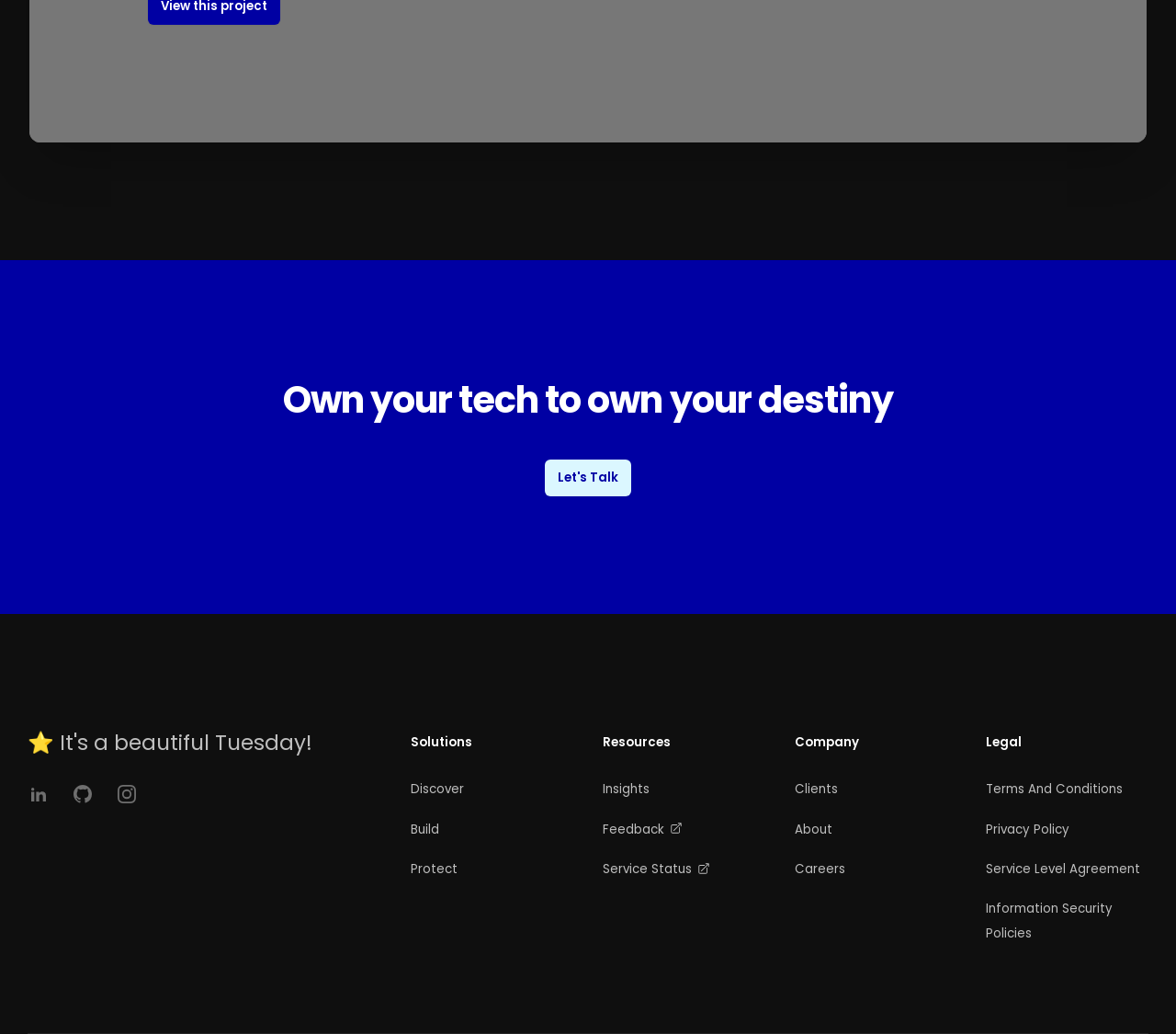Can you find the bounding box coordinates for the element that needs to be clicked to execute this instruction: "View recent changes"? The coordinates should be given as four float numbers between 0 and 1, i.e., [left, top, right, bottom].

None